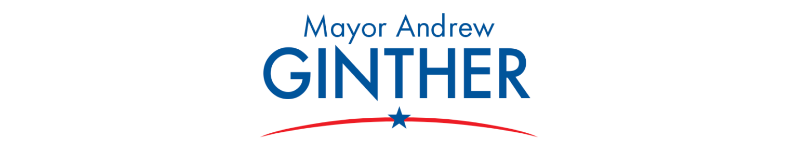Can you give a comprehensive explanation to the question given the content of the image?
What is the background color of the logo?

The caption describes the design as having a 'clean white background', indicating that the background color of the logo is white.